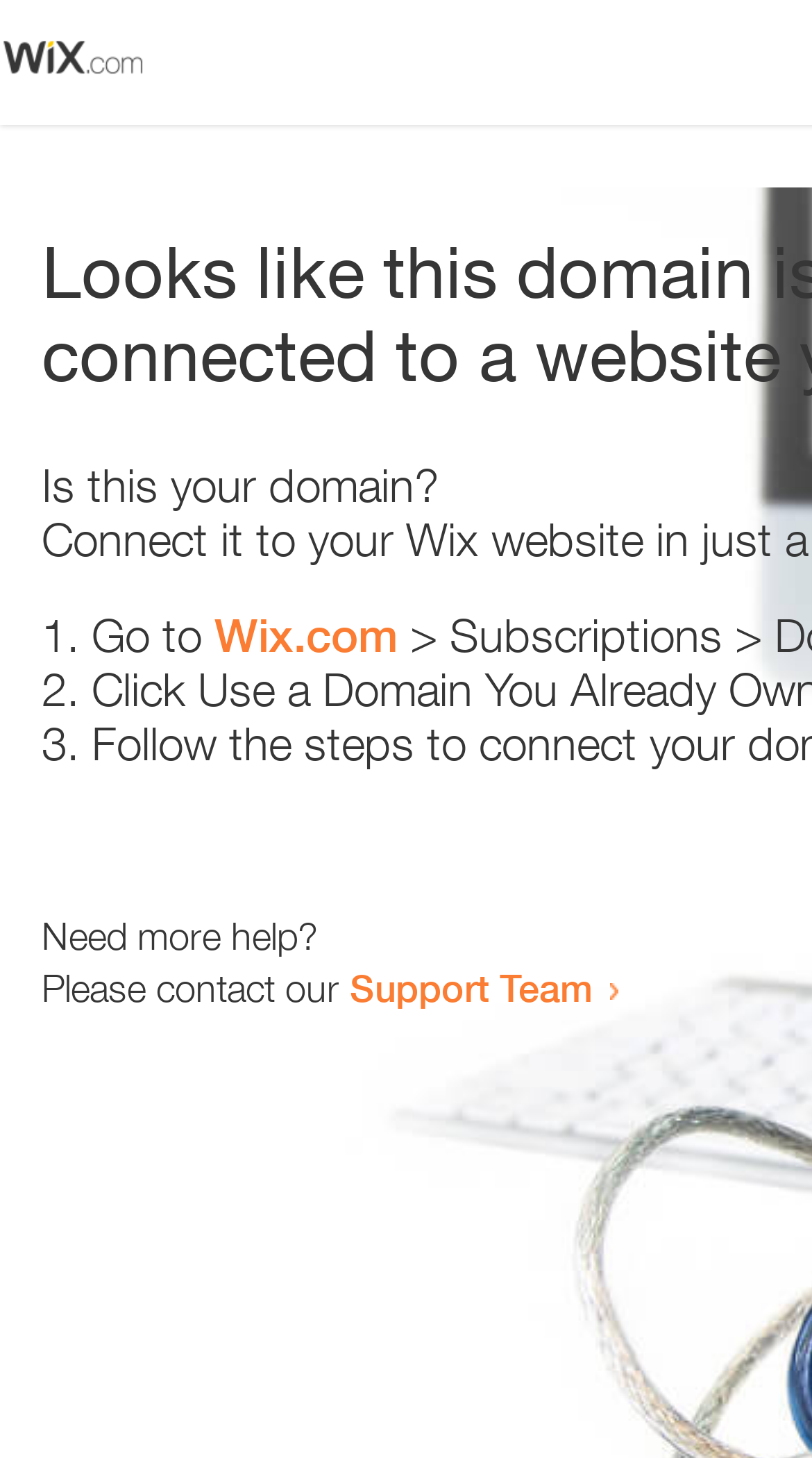How many static text elements are present in the webpage?
Please provide a single word or phrase answer based on the image.

4